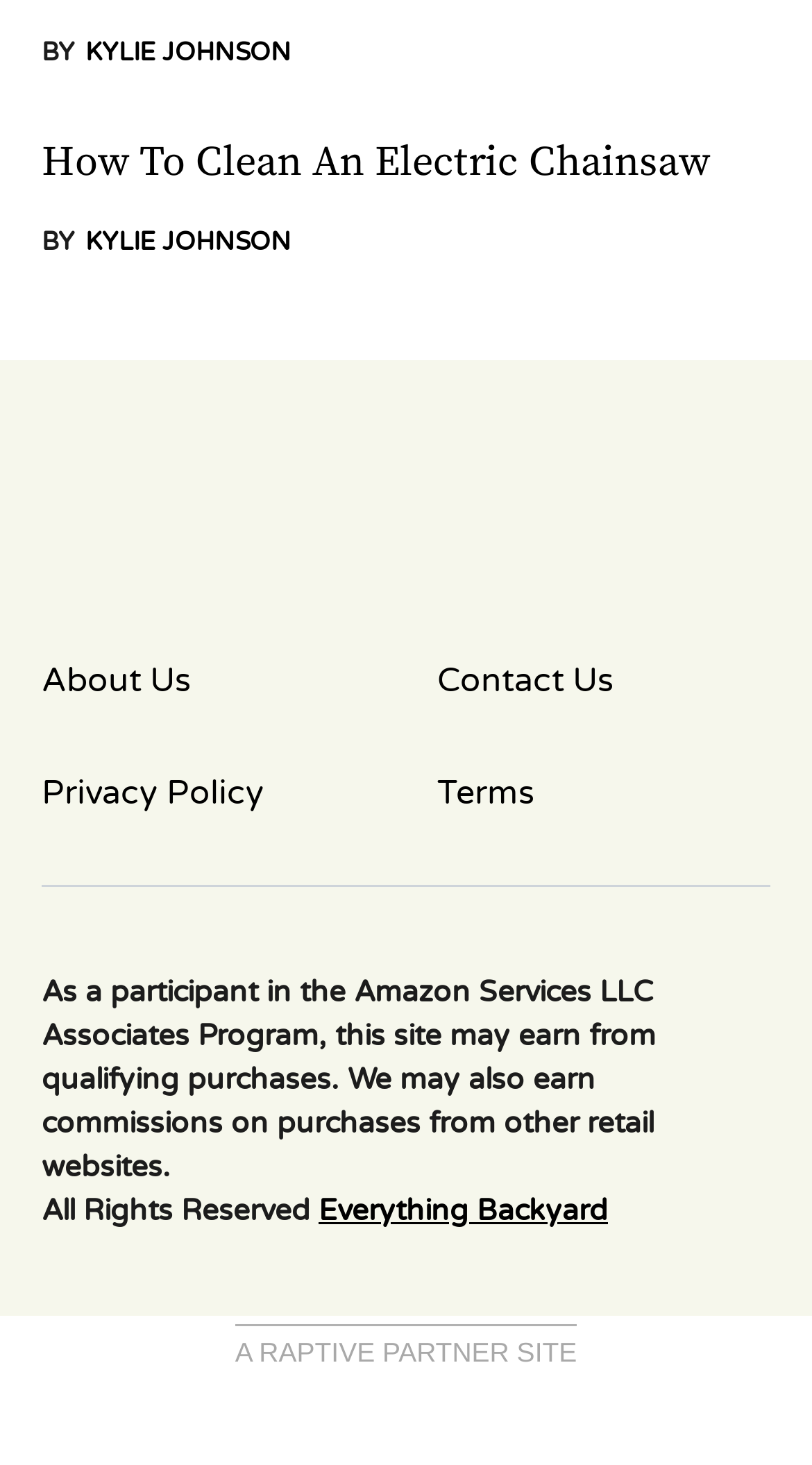What affiliate program does the website participate in?
Carefully examine the image and provide a detailed answer to the question.

The affiliate program can be determined by looking at the StaticText element with the text 'As a participant in the Amazon Services LLC Associates Program, this site may earn from qualifying purchases.', which indicates that the website participates in the Amazon Services LLC Associates Program.